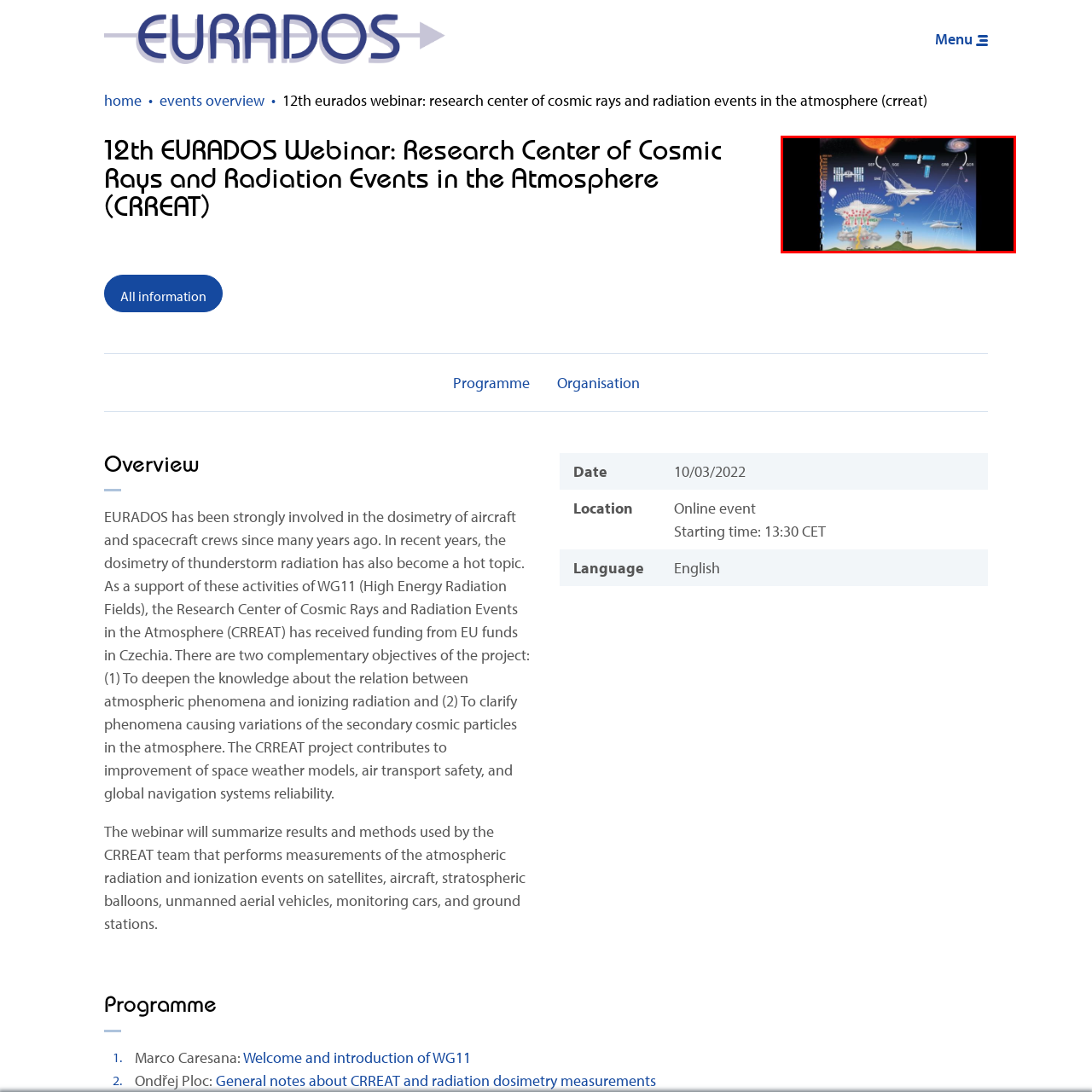What is the purpose of the satellites and ground monitoring stations?
Review the image area surrounded by the red bounding box and give a detailed answer to the question.

The image includes representations of satellites and ground monitoring stations, emphasizing the global scope of radiation monitoring by organizations such as CRREAT, which suggests that their purpose is to monitor radiation.